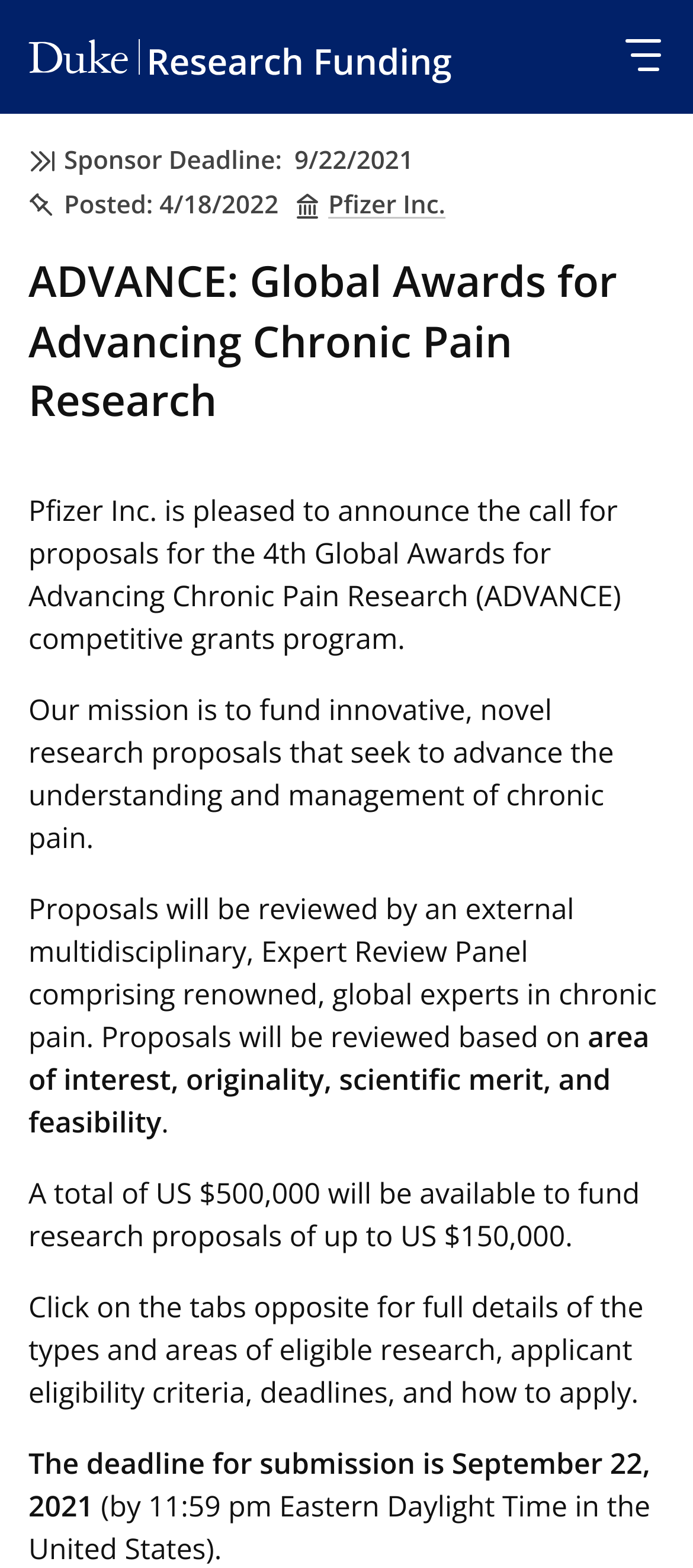Please determine the bounding box coordinates for the UI element described as: "Elegant Themes".

None